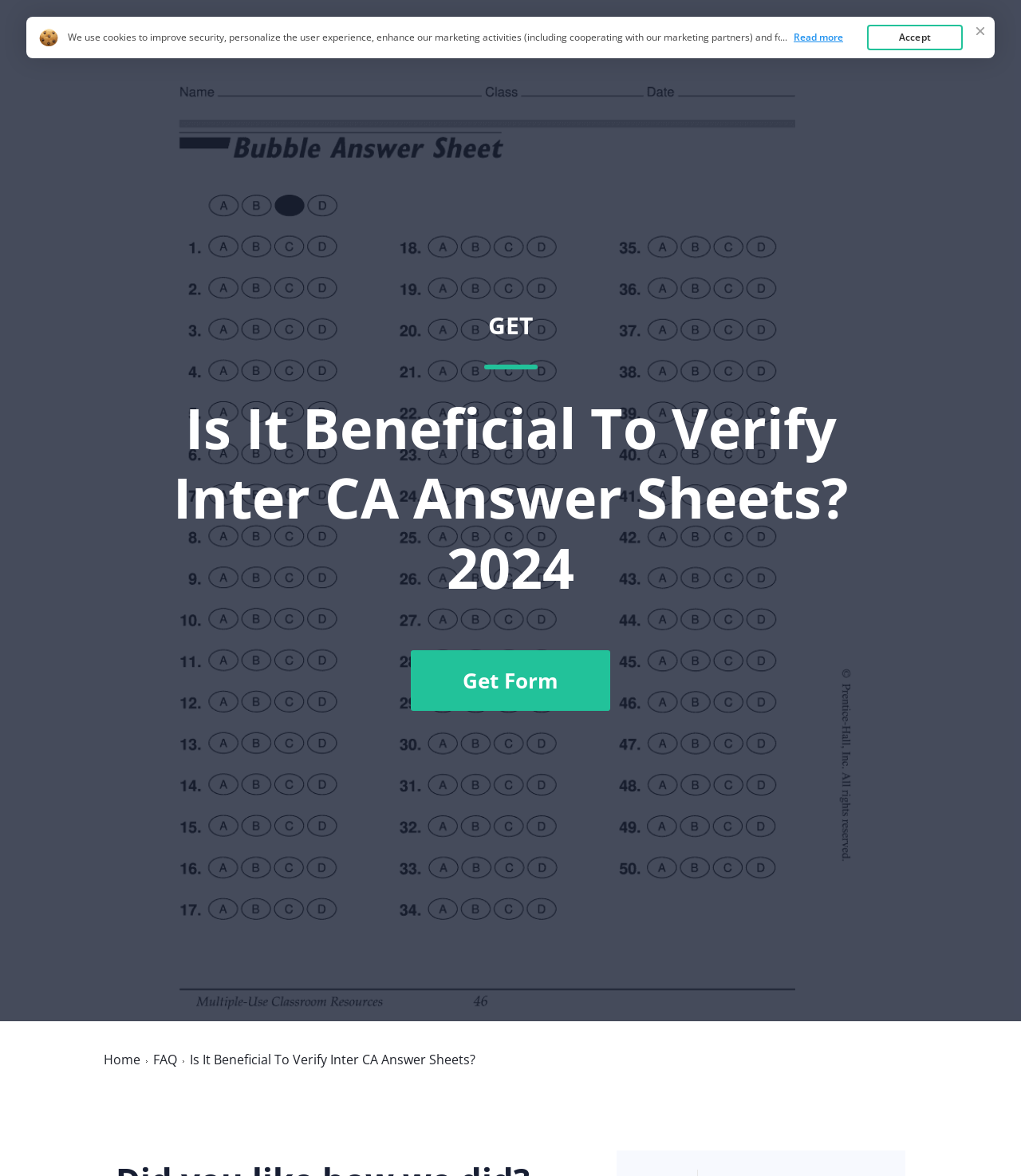Given the element description, predict the bounding box coordinates in the format (top-left x, top-left y, bottom-right x, bottom-right y), using floating point numbers between 0 and 1: FAQ

[0.15, 0.896, 0.173, 0.906]